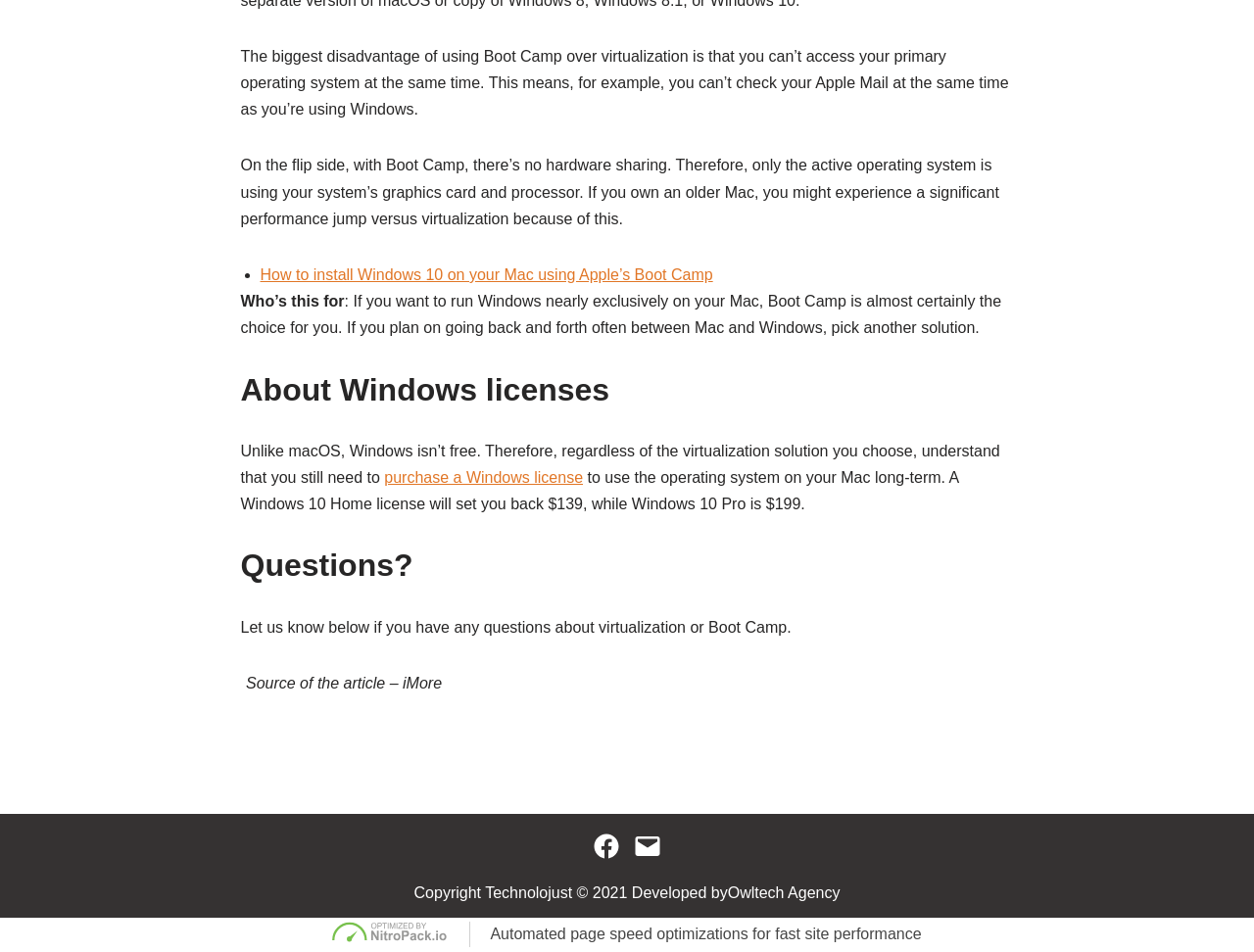Identify the bounding box coordinates for the UI element that matches this description: "aria-label="Facebook: https://www.facebook.com/TechnoloJustNews"".

[0.472, 0.874, 0.495, 0.905]